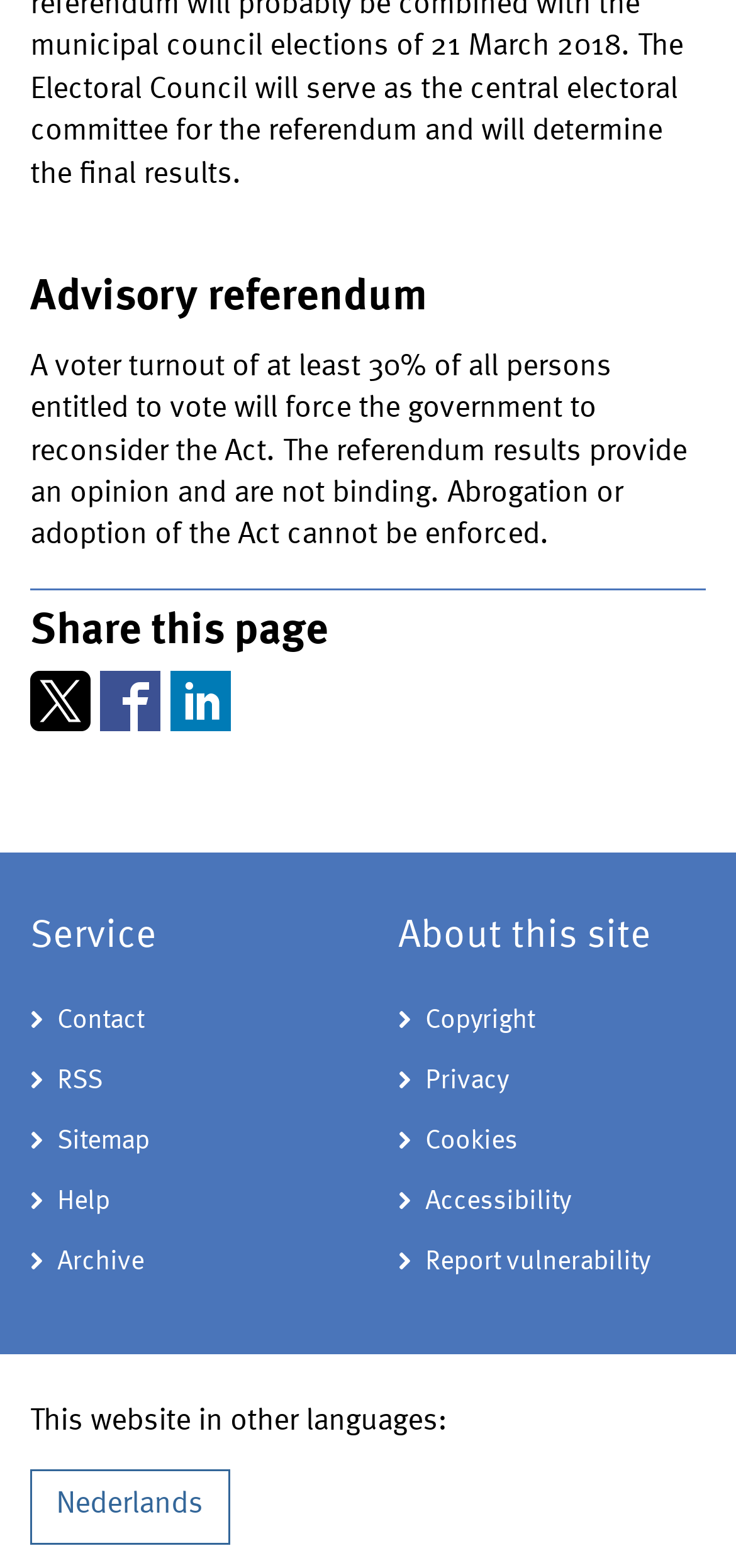Can you identify the bounding box coordinates of the clickable region needed to carry out this instruction: 'Share this page on Twitter'? The coordinates should be four float numbers within the range of 0 to 1, stated as [left, top, right, bottom].

[0.041, 0.428, 0.123, 0.467]